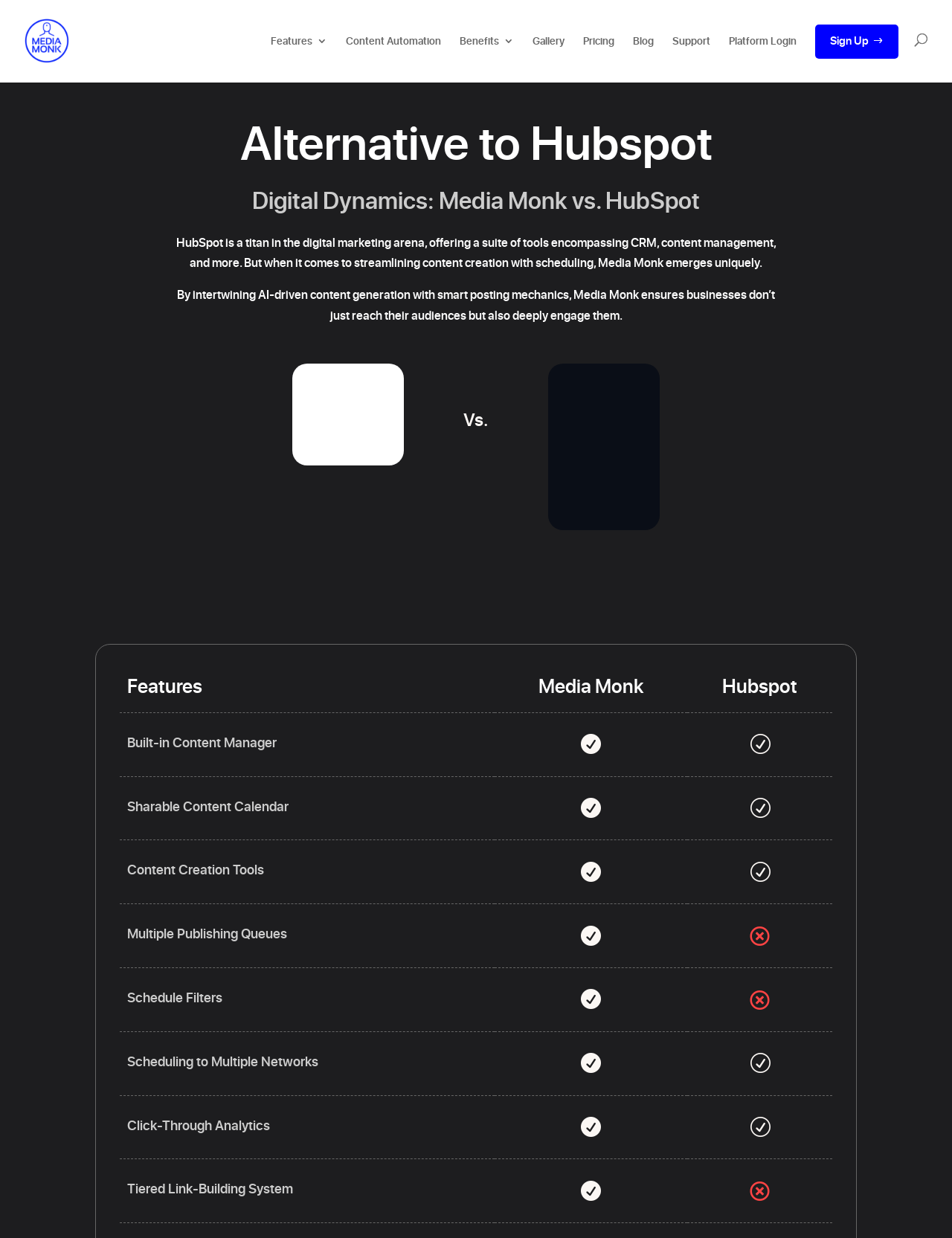What is the icon shown next to the 'Vs.' heading?
Based on the visual details in the image, please answer the question thoroughly.

The webpage has a section comparing Media Monk with Hubspot, and next to the 'Vs.' heading, there is an icon of Media Monk.